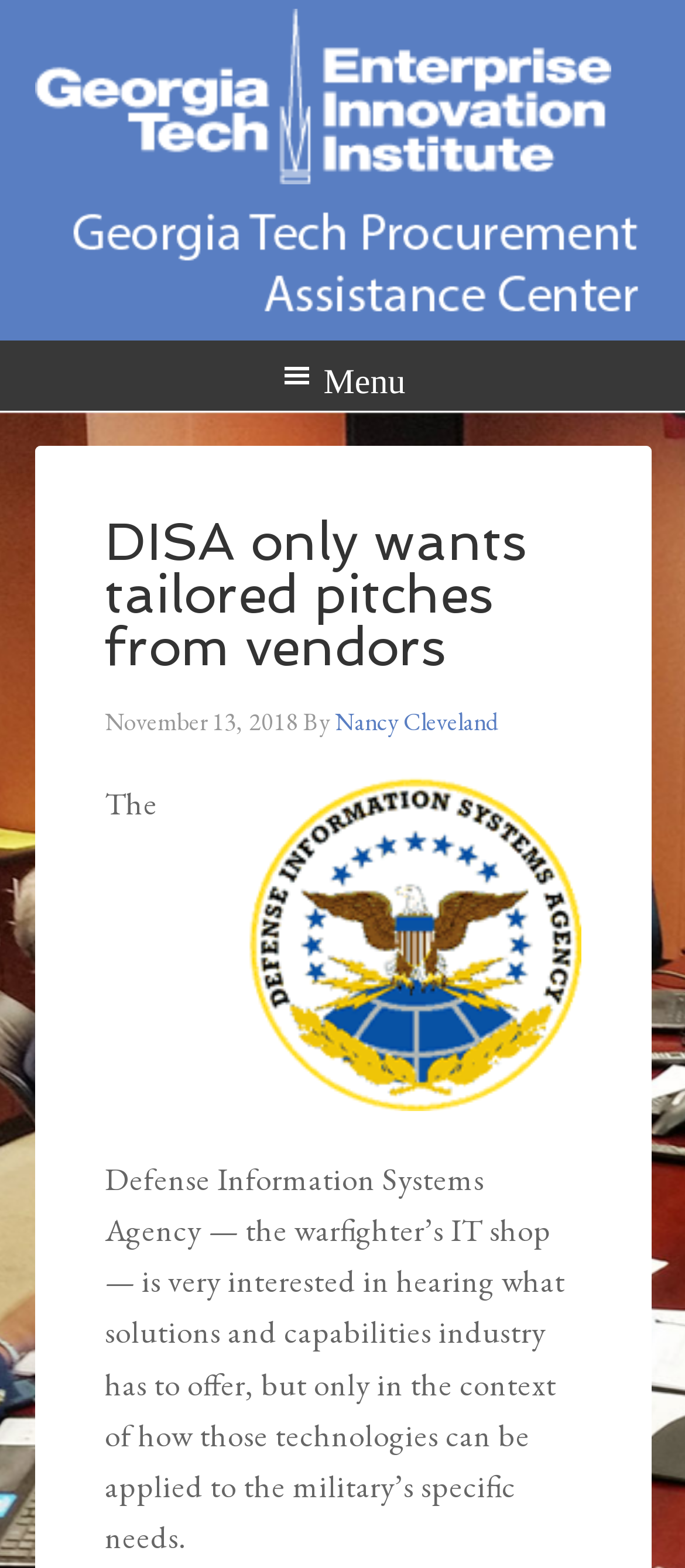What is the main topic of the article?
Using the image as a reference, answer the question in detail.

I found the main topic of the article by looking at the heading element in the header section, which contains the text 'DISA only wants tailored pitches from vendors'. This heading suggests that the article is about the Defense Information Systems Agency (DISA) and its interest in hearing from industry about solutions and capabilities.